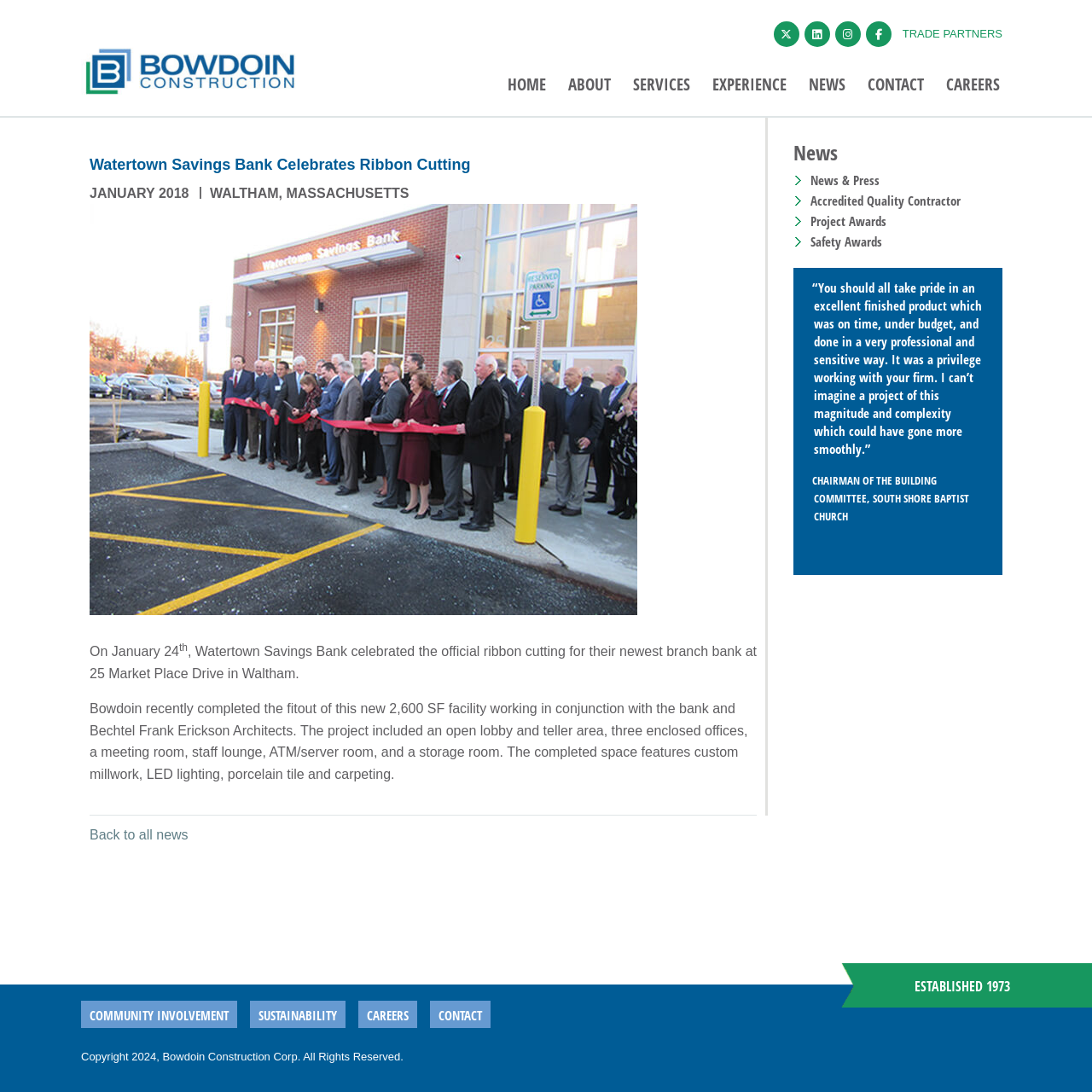Determine the bounding box coordinates for the clickable element required to fulfill the instruction: "Visit the developer website". Provide the coordinates as four float numbers between 0 and 1, i.e., [left, top, right, bottom].

None